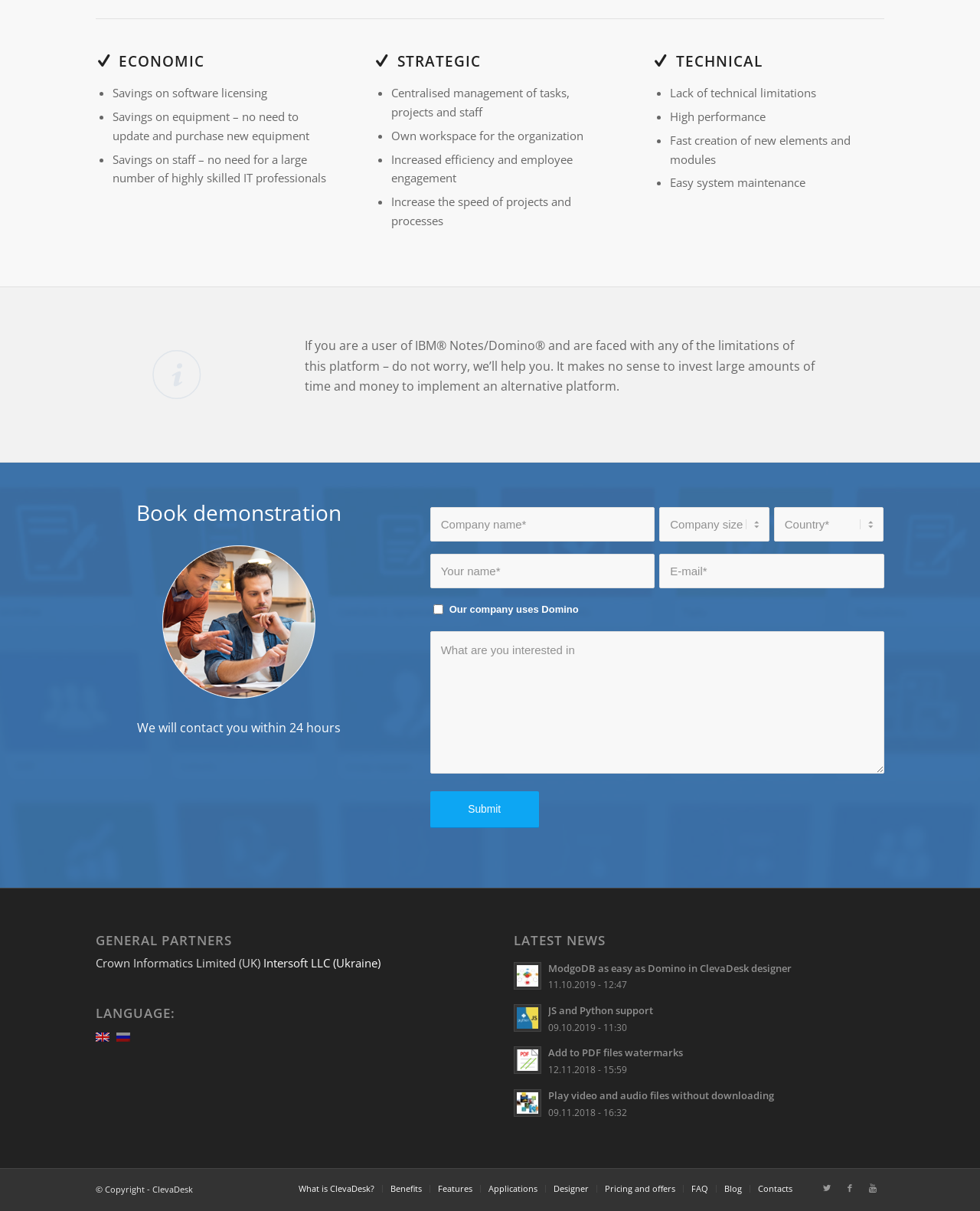Find the bounding box coordinates of the element to click in order to complete this instruction: "Enter company name". The bounding box coordinates must be four float numbers between 0 and 1, denoted as [left, top, right, bottom].

[0.439, 0.418, 0.668, 0.447]